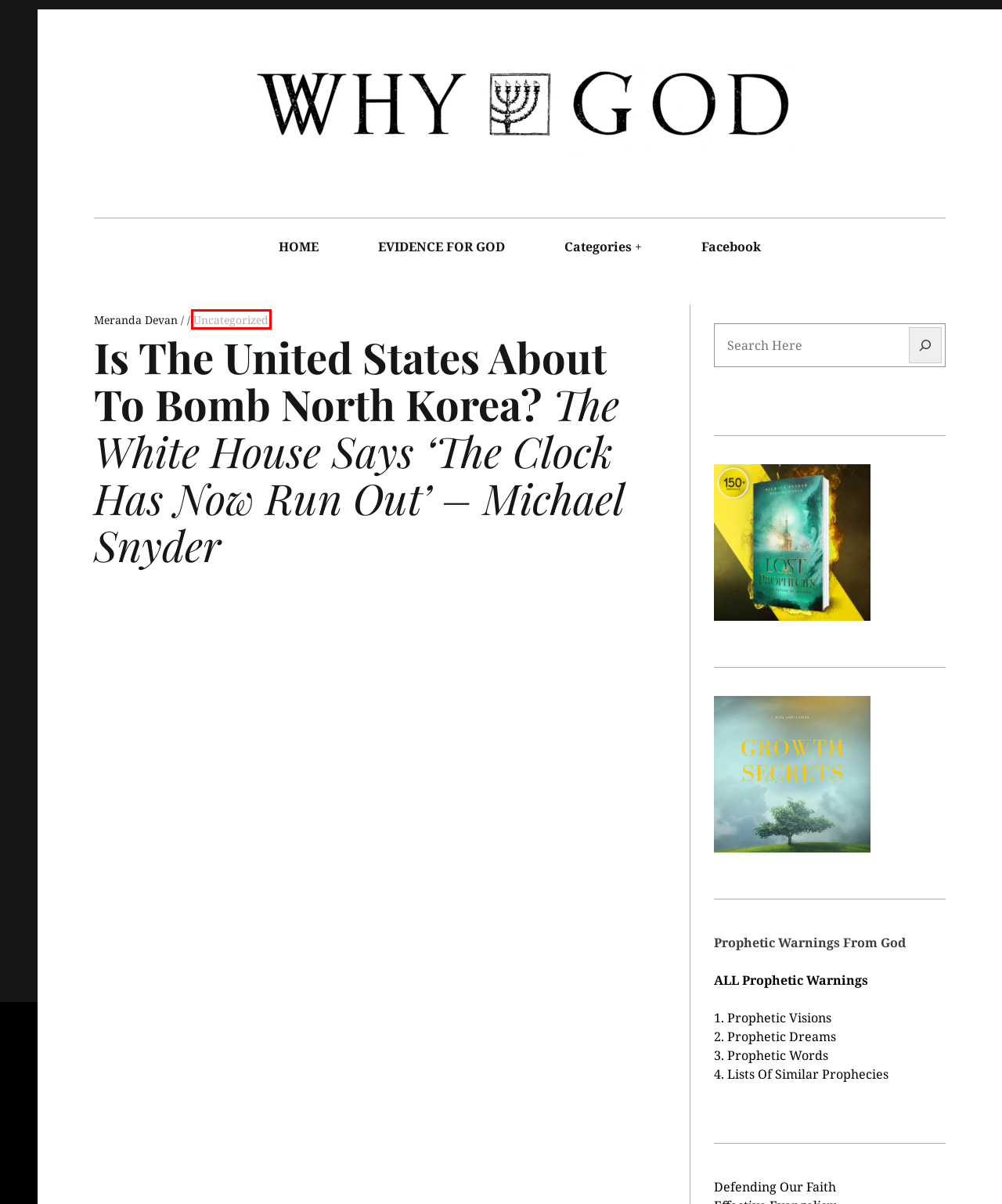Look at the screenshot of a webpage, where a red bounding box highlights an element. Select the best description that matches the new webpage after clicking the highlighted element. Here are the candidates:
A. Meranda Devan – Why God
B. 1. Prophetic Visions – Why God
C. How To Prove God Exists – Why God
D. 3. Prophetic Words – Why God
E. Defending Our Faith – Why God
F. Uncategorized – Why God
G. Prophetic Warnings From God – Why God
H. 4. Lists Of Similar Prophecies – Why God

F